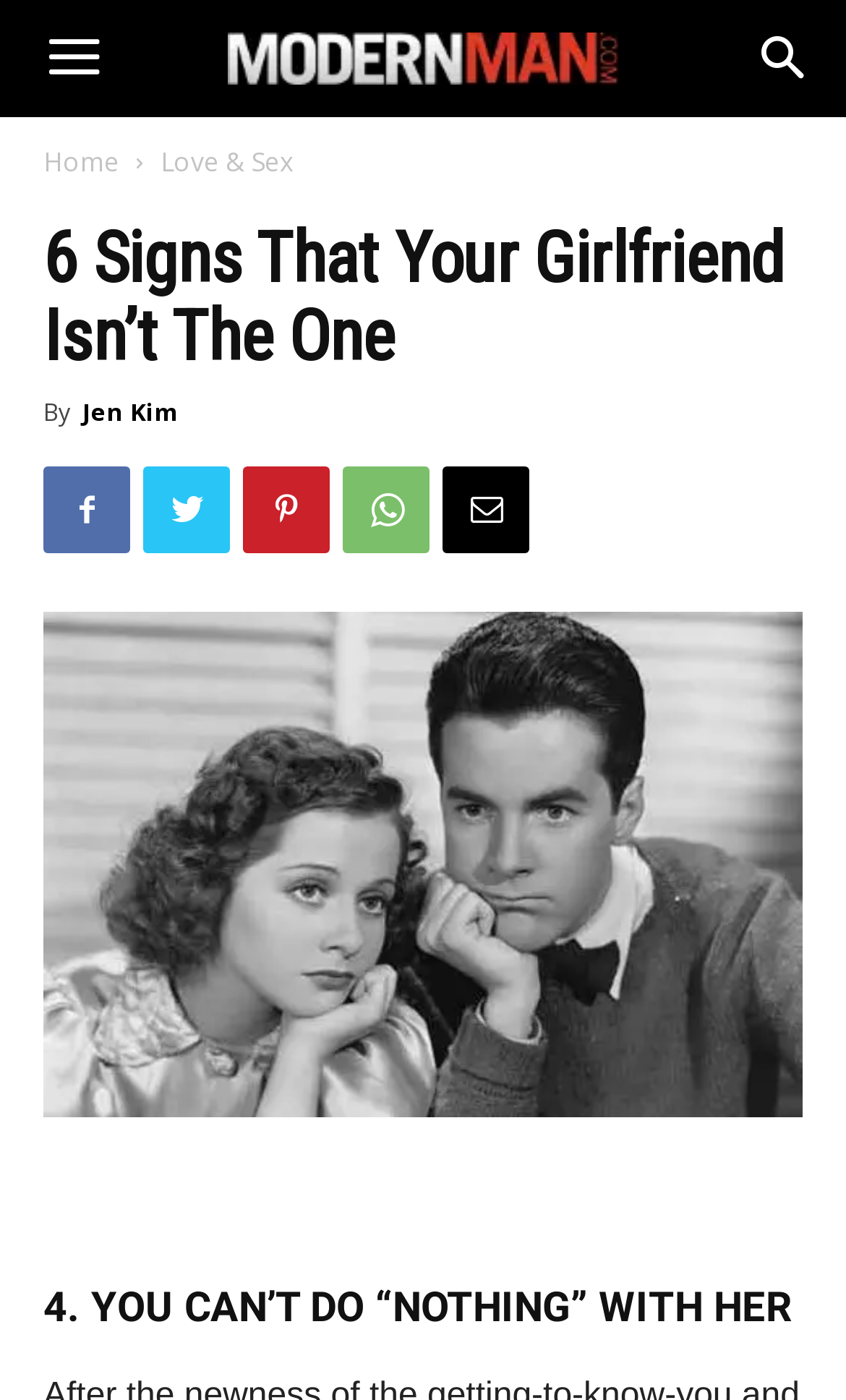Generate a detailed explanation of the webpage's features and information.

The webpage appears to be an article from Modern Man, a website focused on relationships and dating. The title of the article is "6 Signs That Your Girlfriend Isn’t The One" and it's on page 4 of 6. 

At the top of the page, there are several buttons and links. On the top-right corner, there's a button with an icon '\ue80a'. Next to it, on the top-left corner, there's a link with an icon '\ue83e'. Below these icons, there's a logo of ModernMan.com. 

The main navigation menu is located below the logo, with links to "Home" and "Love & Sex". The "Love & Sex" link is a dropdown menu that contains the article's title as a heading, "6 Signs That Your Girlfriend Isn’t The One", along with the author's name, "Jen Kim". 

Below the article's title, there are several social media links, including Facebook, Twitter, and Pinterest, represented by their respective icons. 

The main content of the article is an image with the title "5 Signs That Your Girlfriend Isn't The One — Bored", which takes up most of the page. Below the image, there's a heading that reads "4. YOU CAN’T DO “NOTHING” WITH HER", which is likely a section of the article discussing one of the signs that your girlfriend isn't the one.